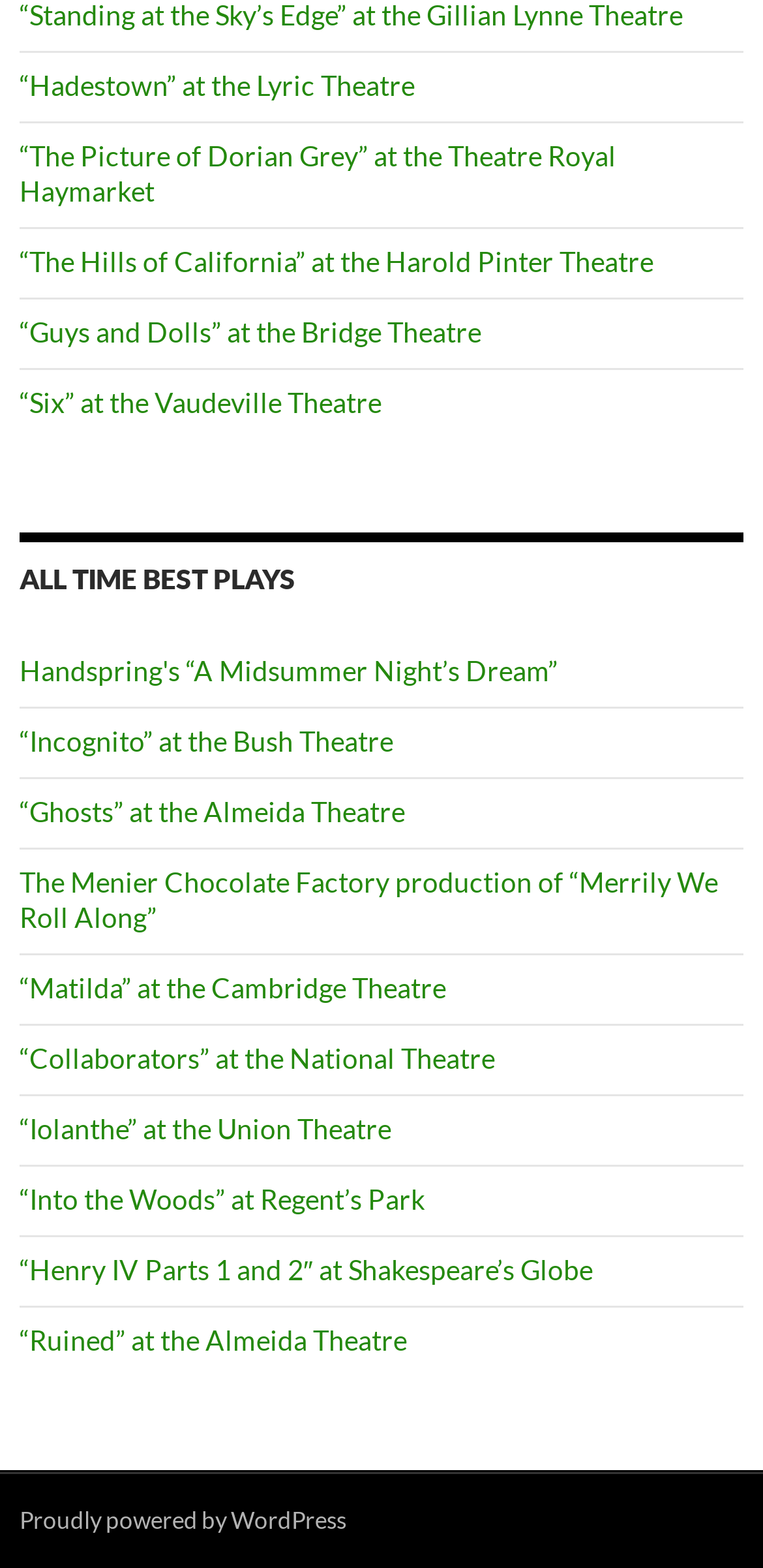Respond to the following question using a concise word or phrase: 
What is the category of plays listed on this webpage?

All time best plays